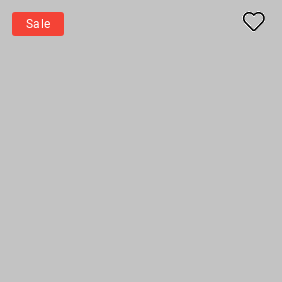What type of experience is suggested?
Using the image as a reference, give a one-word or short phrase answer.

Shopping